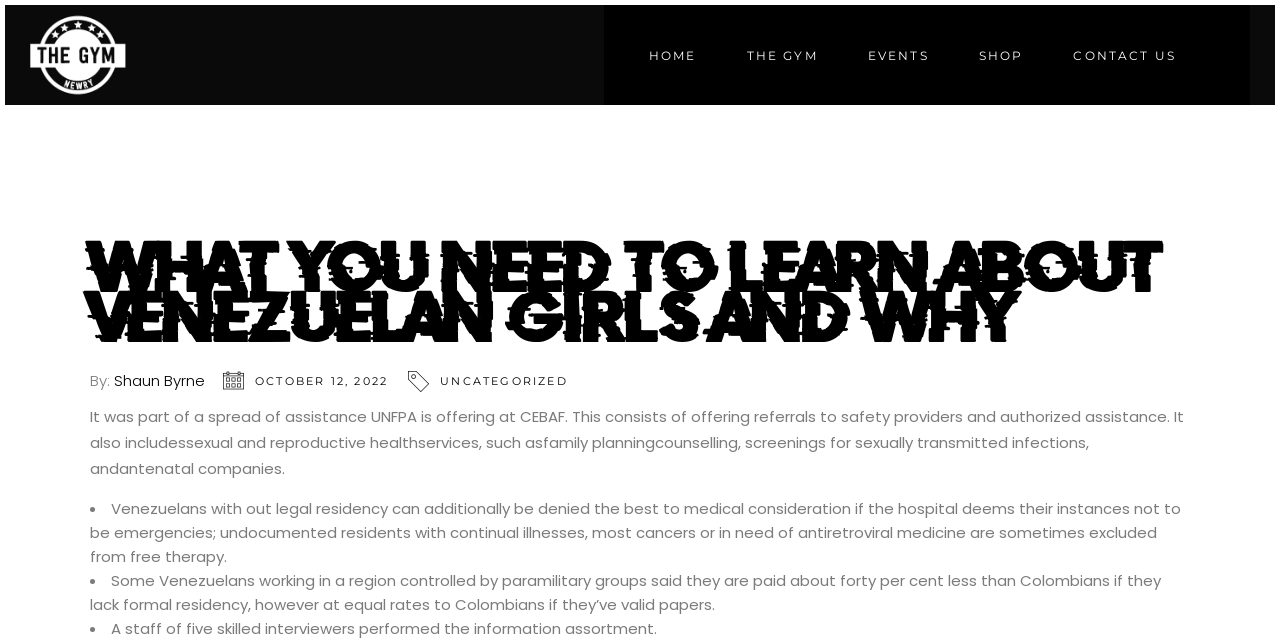Identify the bounding box coordinates of the section to be clicked to complete the task described by the following instruction: "Contact US". The coordinates should be four float numbers between 0 and 1, formatted as [left, top, right, bottom].

[0.819, 0.068, 0.938, 0.103]